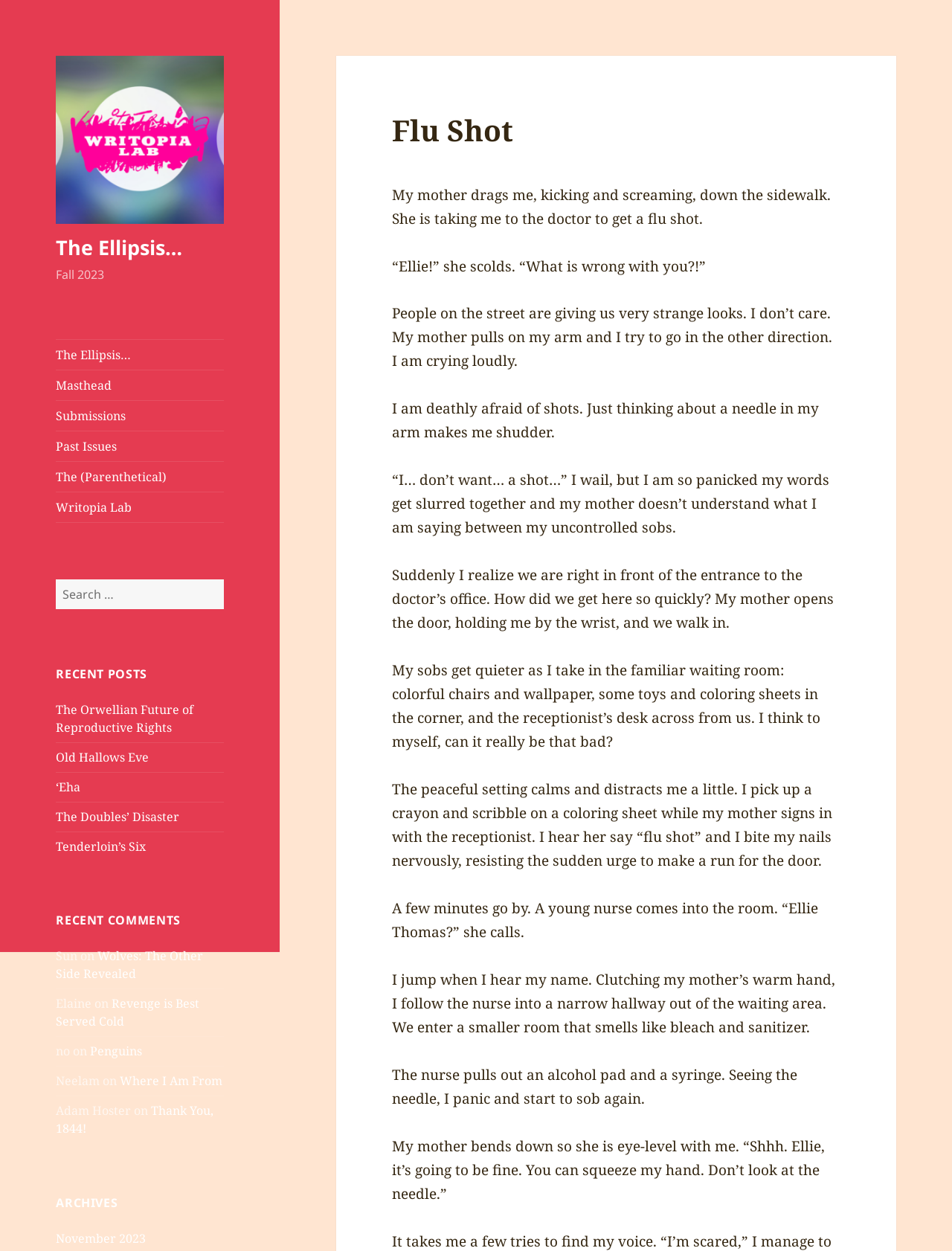Please answer the following question using a single word or phrase: 
What is the current season?

Fall 2023